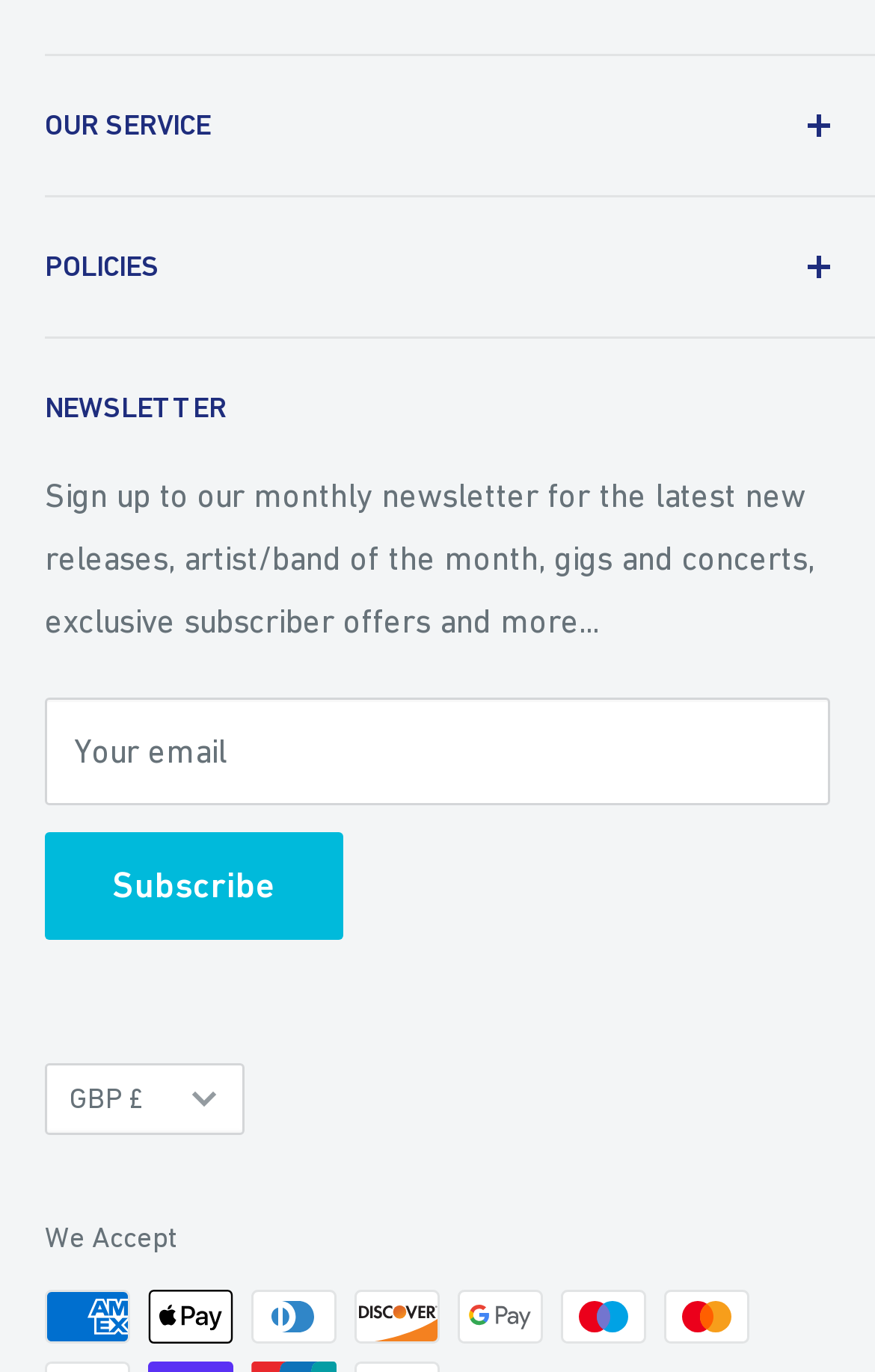Answer the following query with a single word or phrase:
What can you do with the 'Subscribe' button?

Sign up to the monthly newsletter